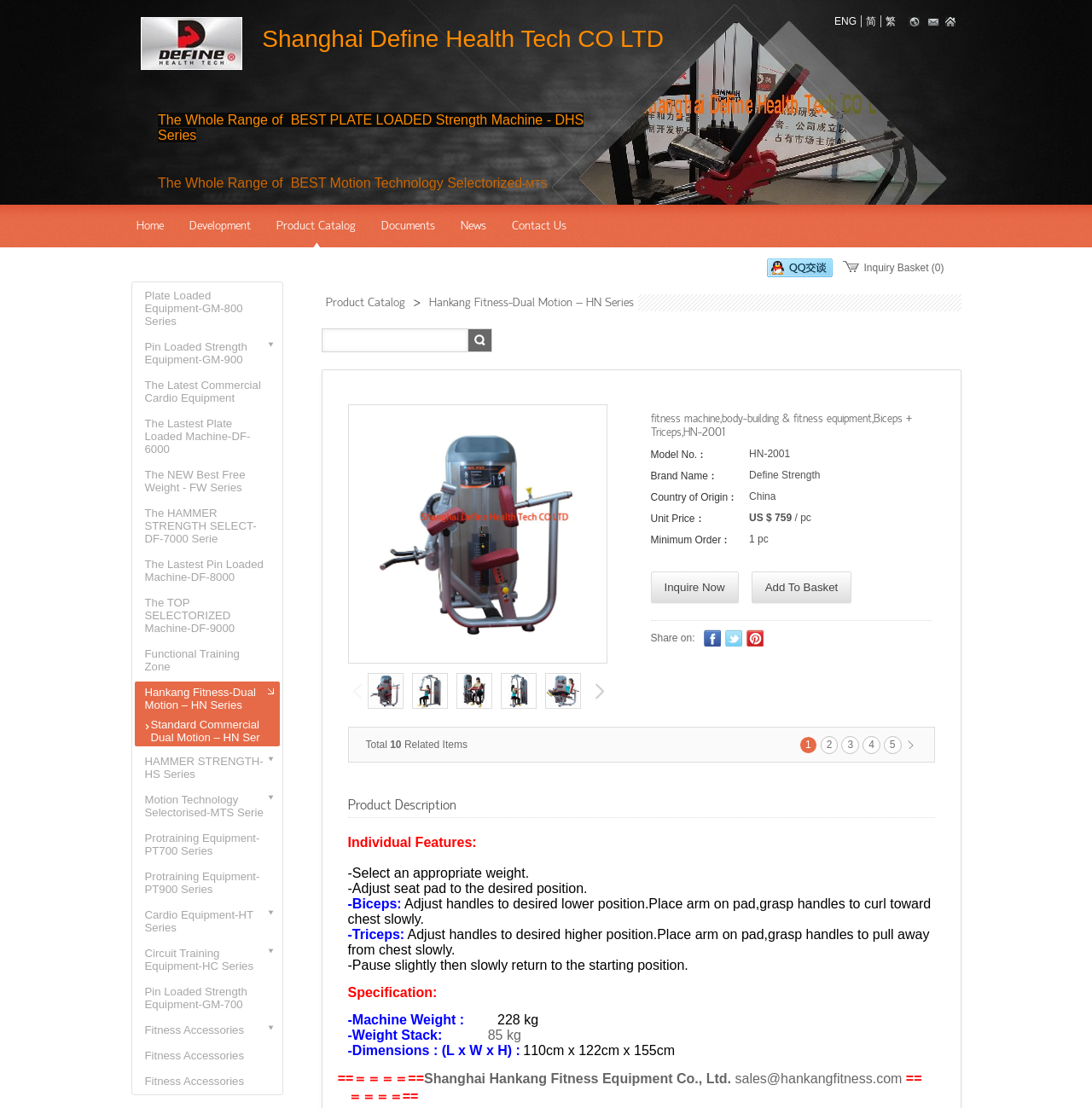Please specify the bounding box coordinates in the format (top-left x, top-left y, bottom-right x, bottom-right y), with values ranging from 0 to 1. Identify the bounding box for the UI component described as follows: Inquire Now

[0.596, 0.516, 0.676, 0.544]